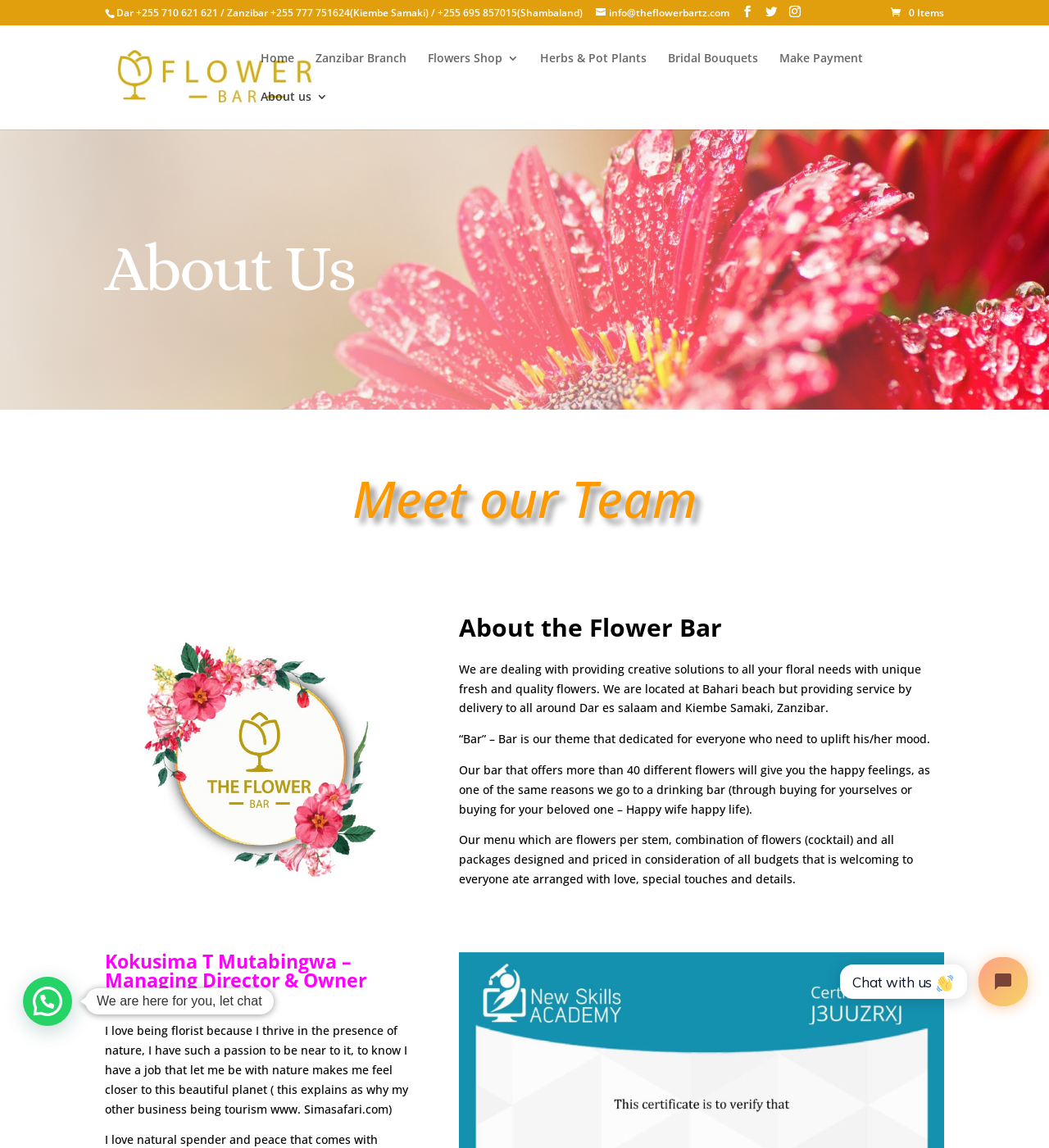Please find the bounding box for the UI component described as follows: "Home".

[0.248, 0.046, 0.28, 0.079]